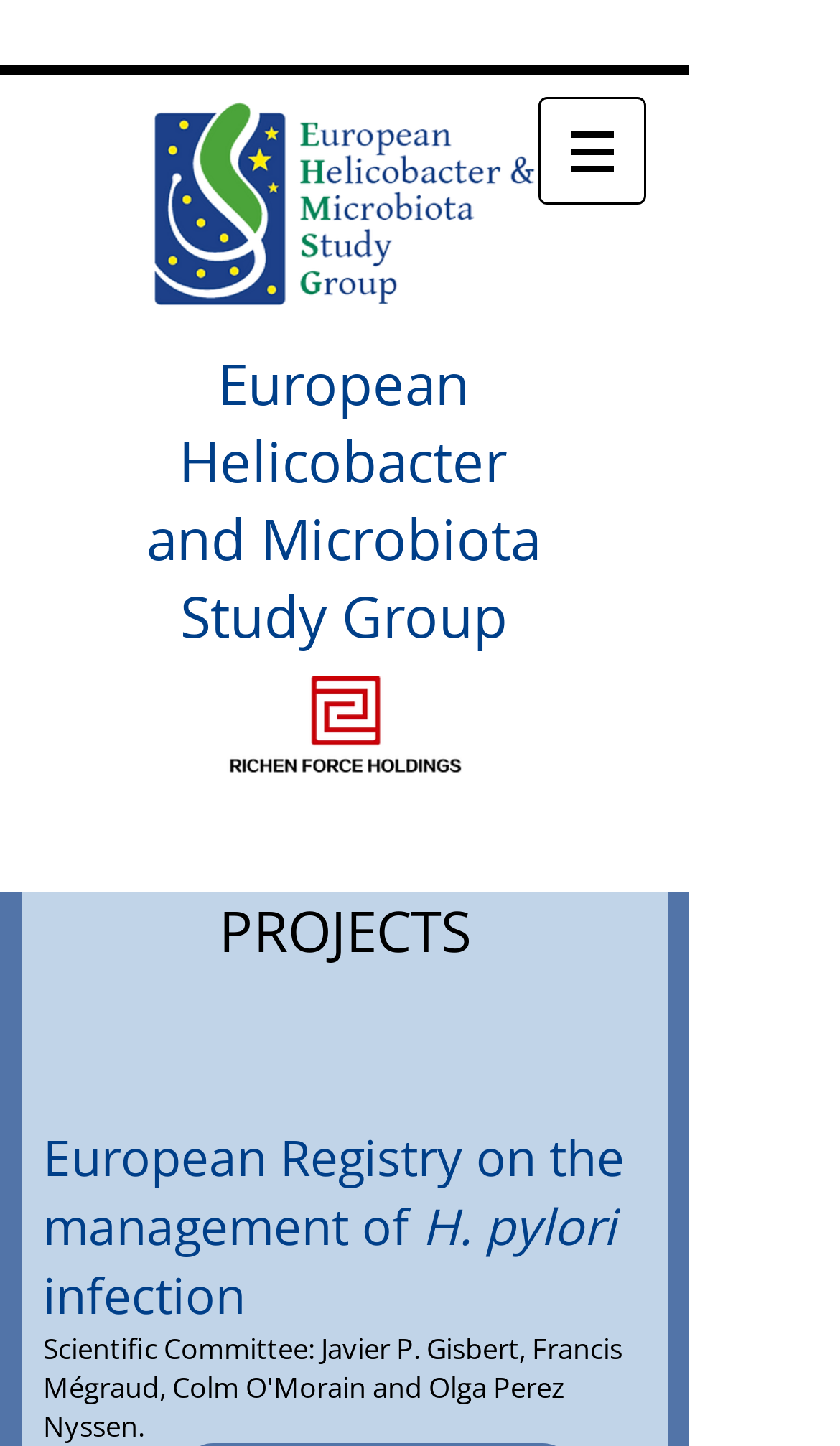What is the brand of the logo on the top left?
Answer the question with as much detail as you can, using the image as a reference.

I found the answer by looking at the image element with the text 'EHMSG-Logo-2015-Transparent.png' which is located at [0.179, 0.067, 0.641, 0.219] on the webpage. By analyzing the image filename, I inferred that the brand of the logo is EHMSG.